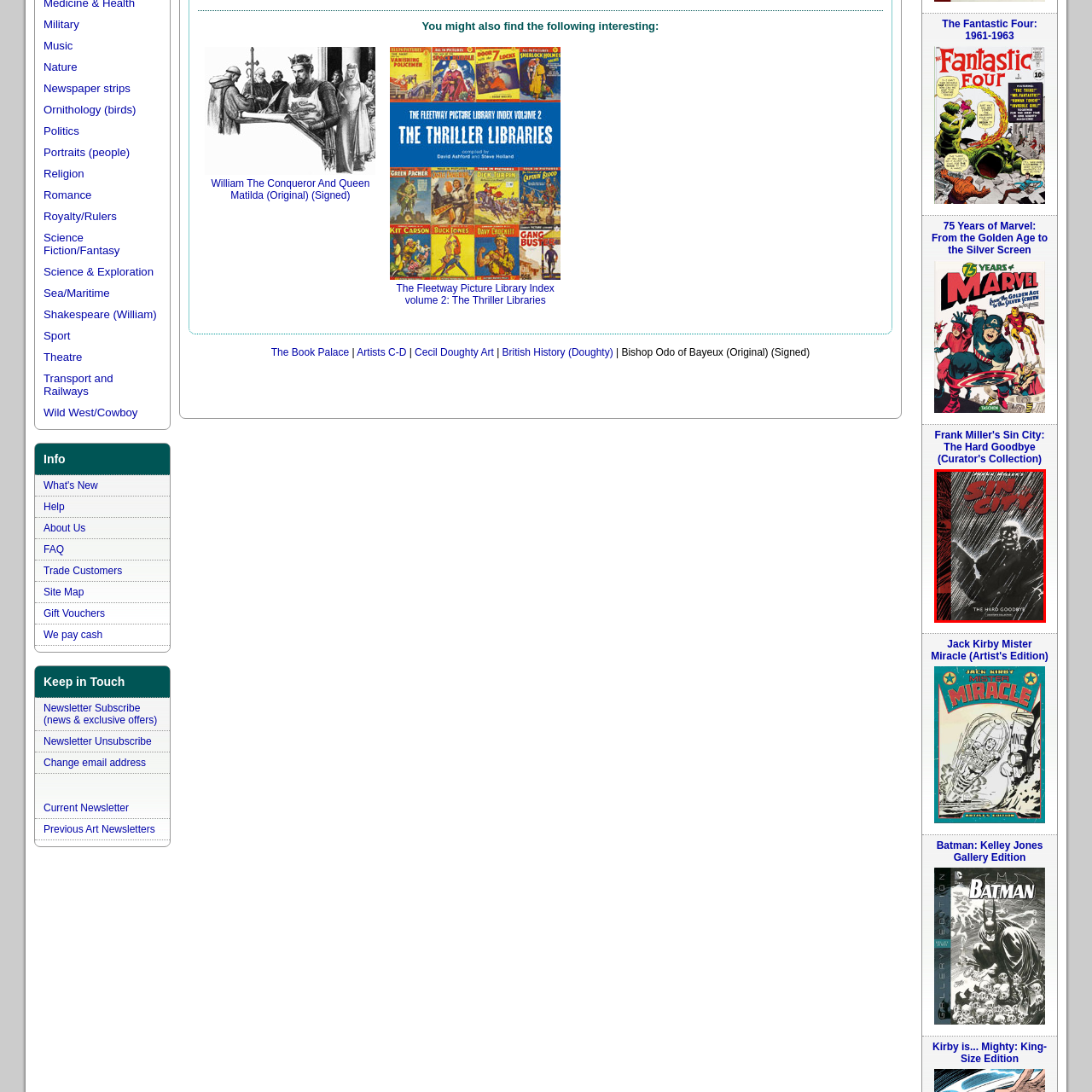Look at the image inside the red boundary and respond to the question with a single word or phrase: What is the font style of the subtitle?

Subdued